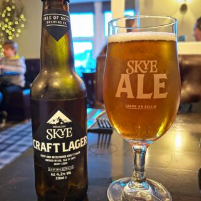What is the color of the lager in the glass?
Using the information presented in the image, please offer a detailed response to the question.

The question asks about the color of the lager in the glass. According to the caption, the amber lager in the glass gleams under the soft lighting of the venue, which clearly indicates that the color of the lager is amber.